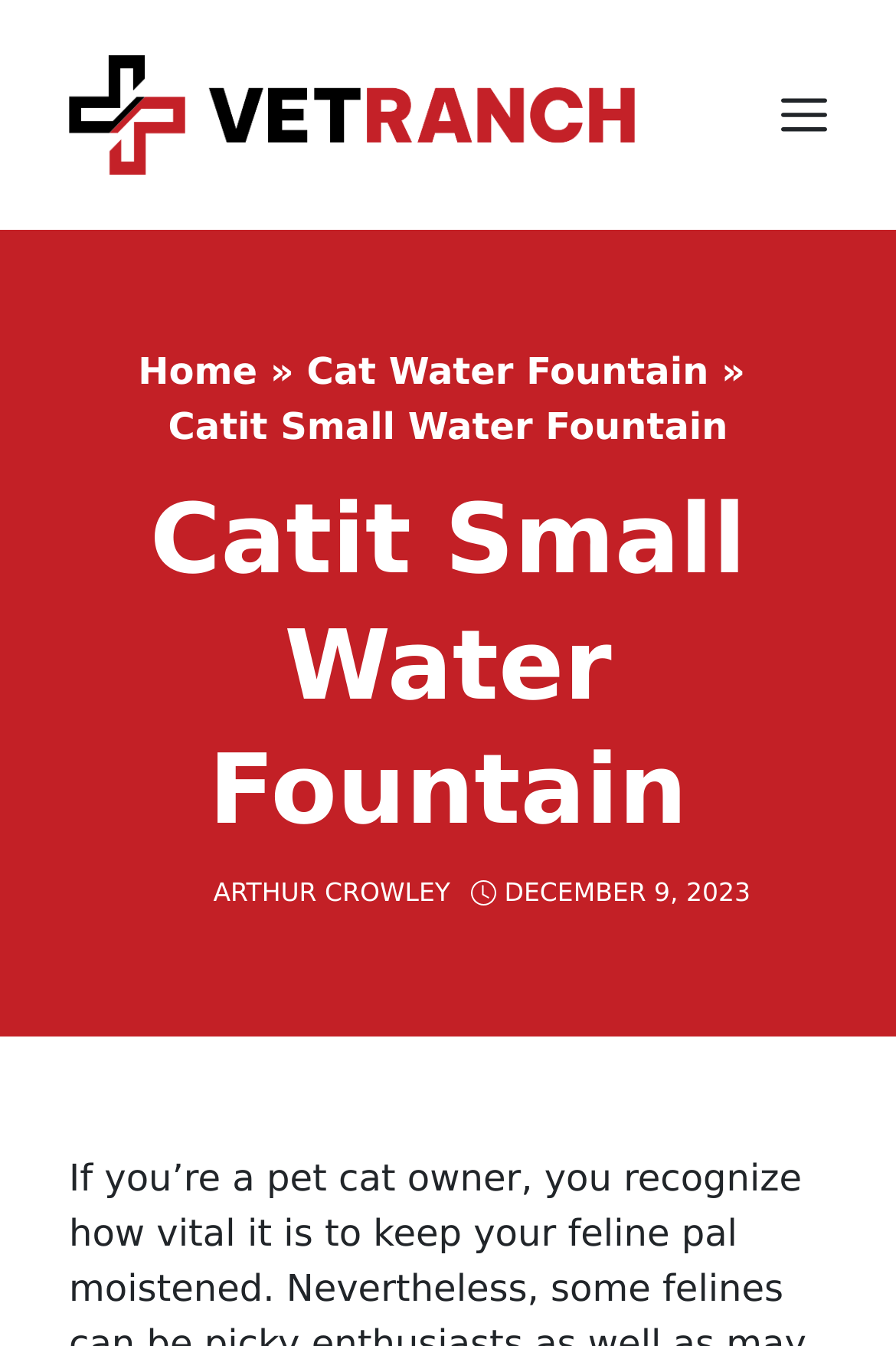What is the current page?
Refer to the screenshot and deliver a thorough answer to the question presented.

I found the answer by looking at the link element with the text 'Cat Water Fountain' which is a child of the 'Page' element.